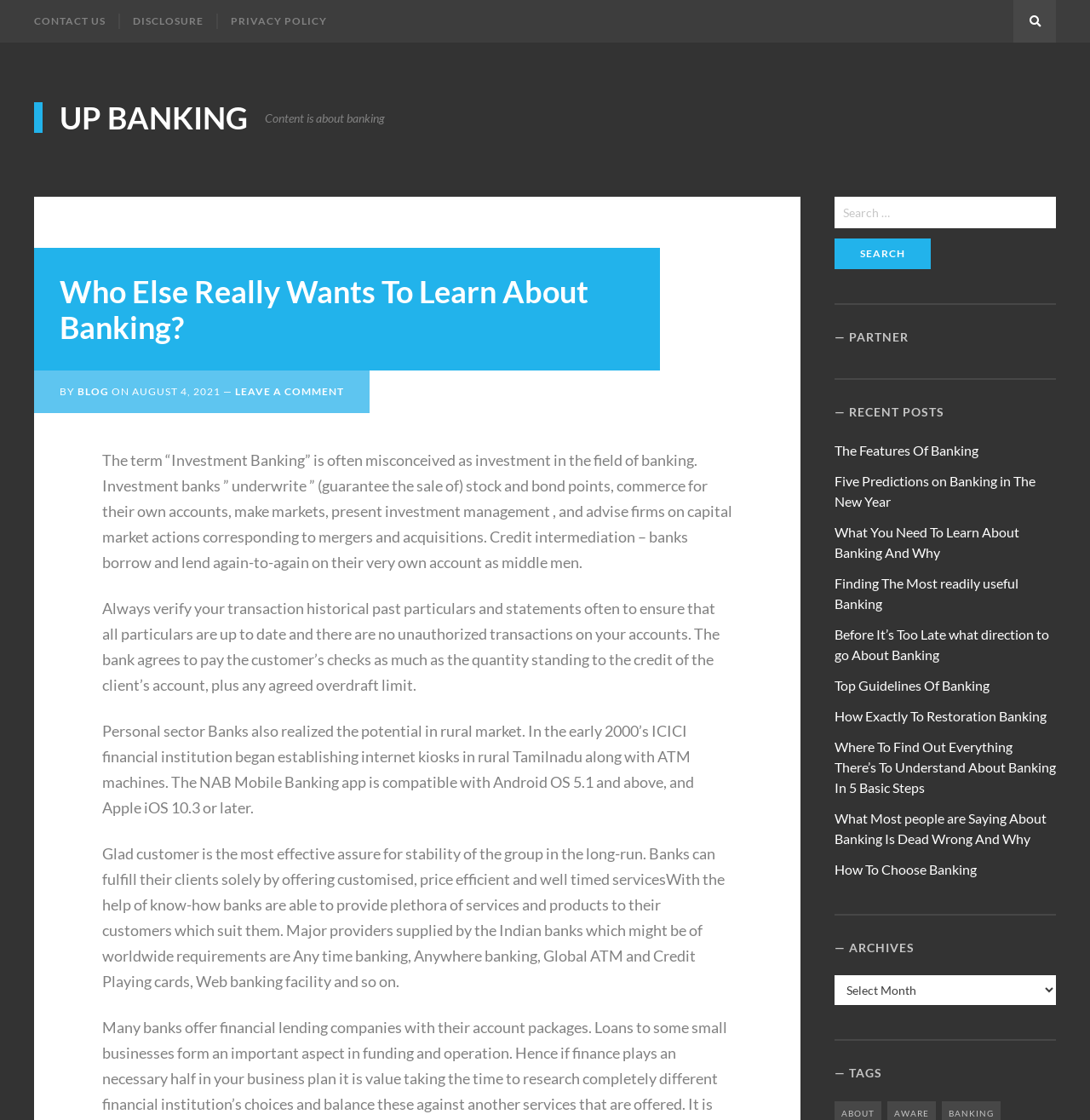Find the bounding box coordinates for the HTML element described in this sentence: "Leave a Comment". Provide the coordinates as four float numbers between 0 and 1, in the format [left, top, right, bottom].

[0.216, 0.344, 0.316, 0.355]